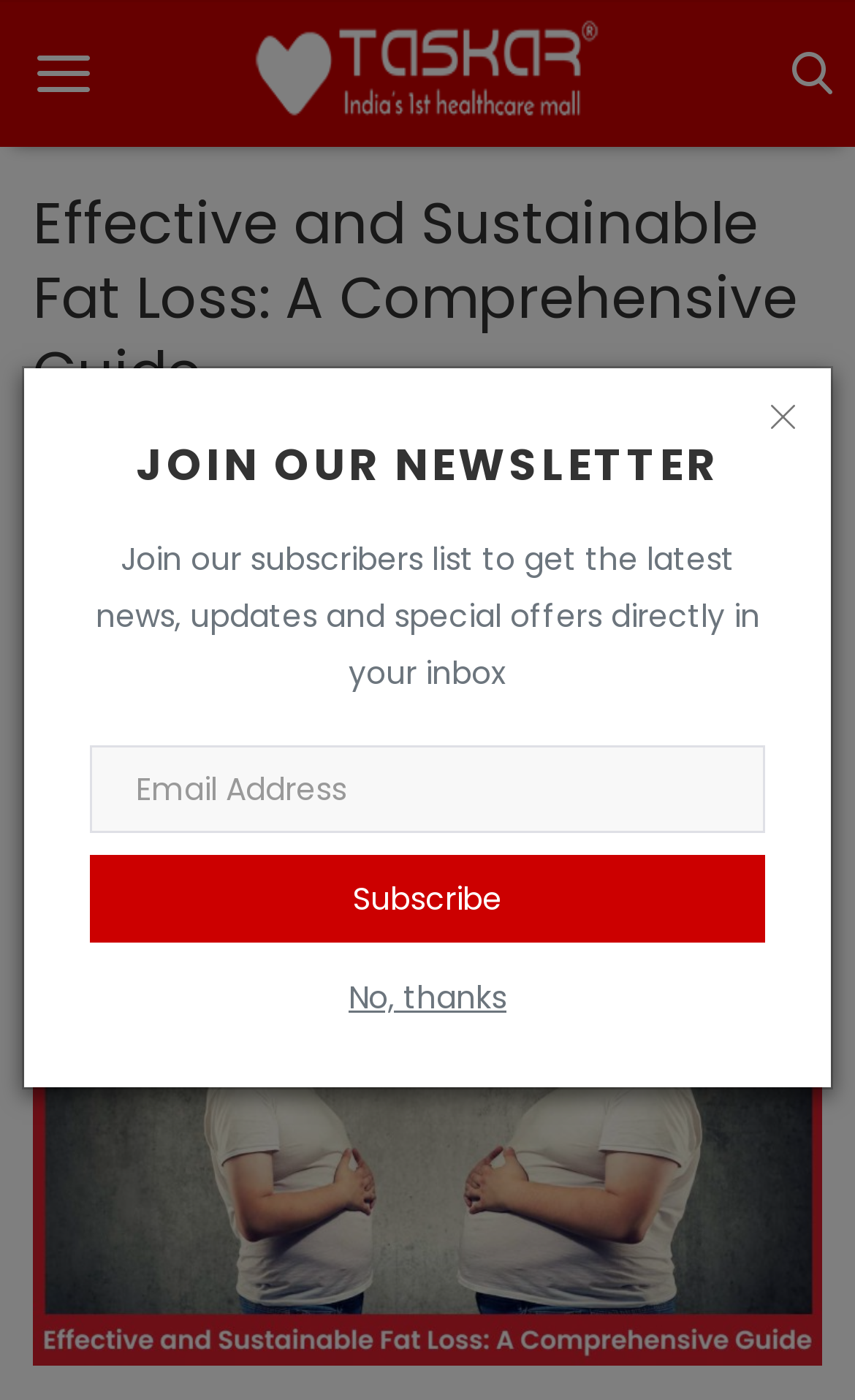How many buttons are there in the newsletter section?
Based on the image, answer the question with a single word or brief phrase.

2